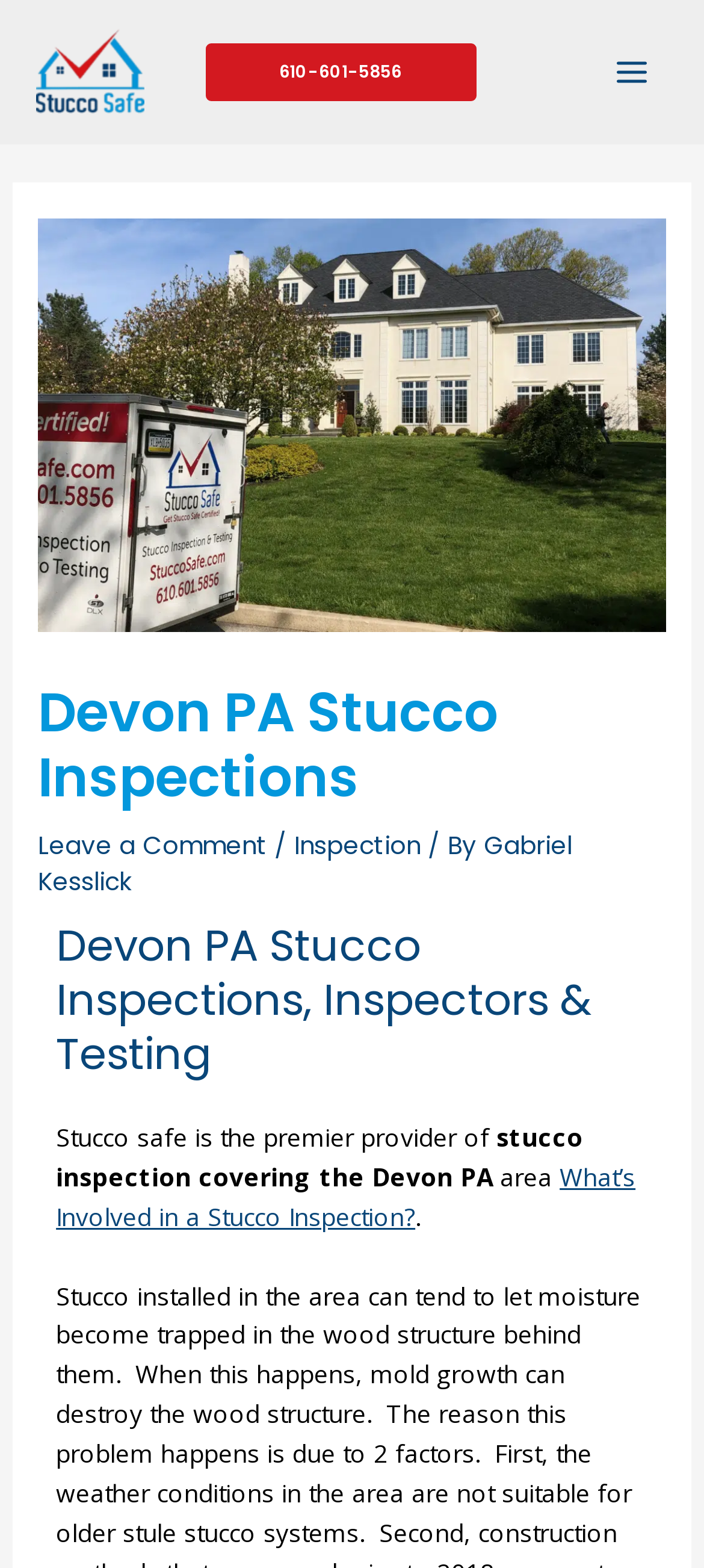What area does Stucco Safe cover for stucco inspection?
Observe the image and answer the question with a one-word or short phrase response.

Devon PA area